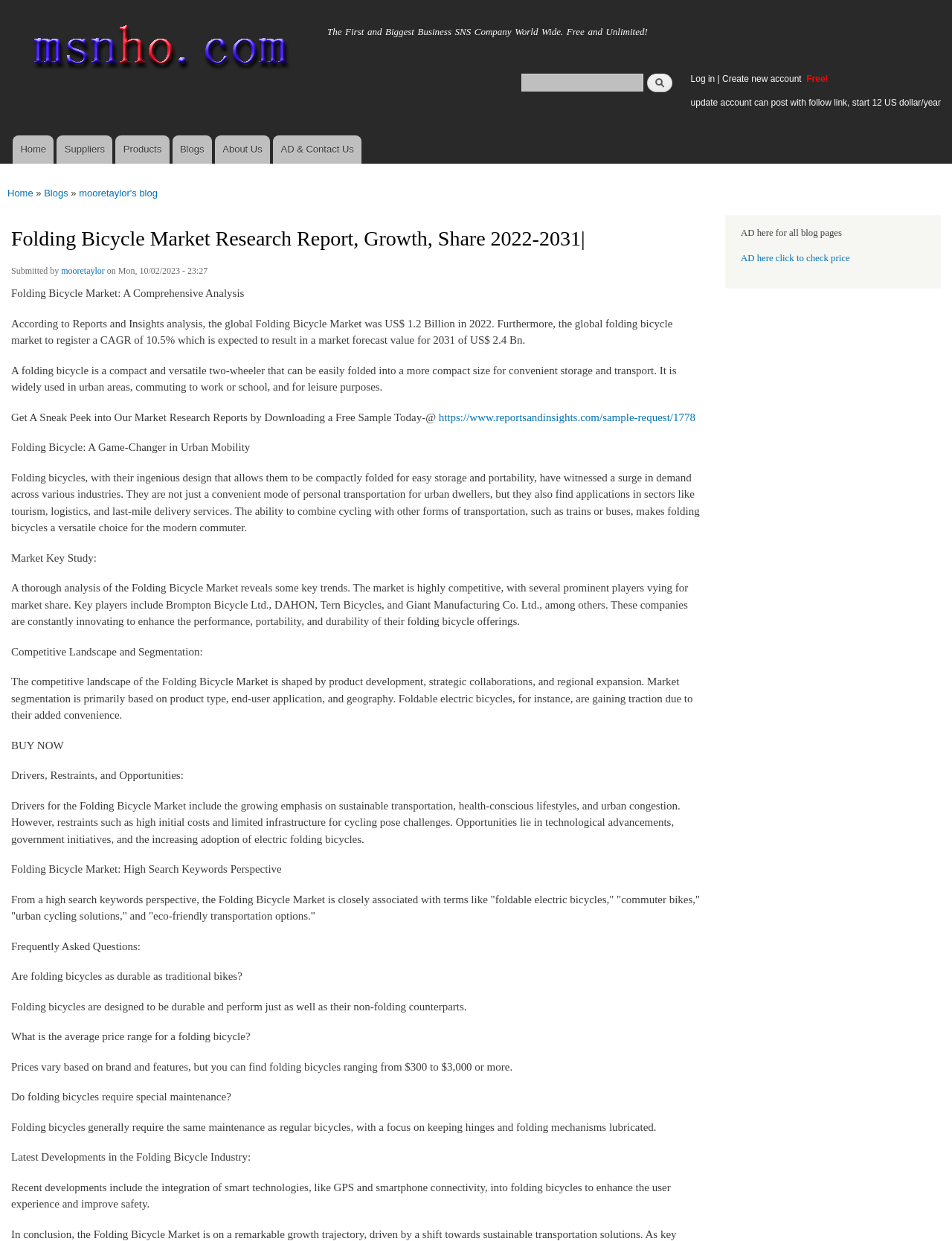Predict the bounding box of the UI element based on this description: "About Us".

[0.226, 0.109, 0.284, 0.132]